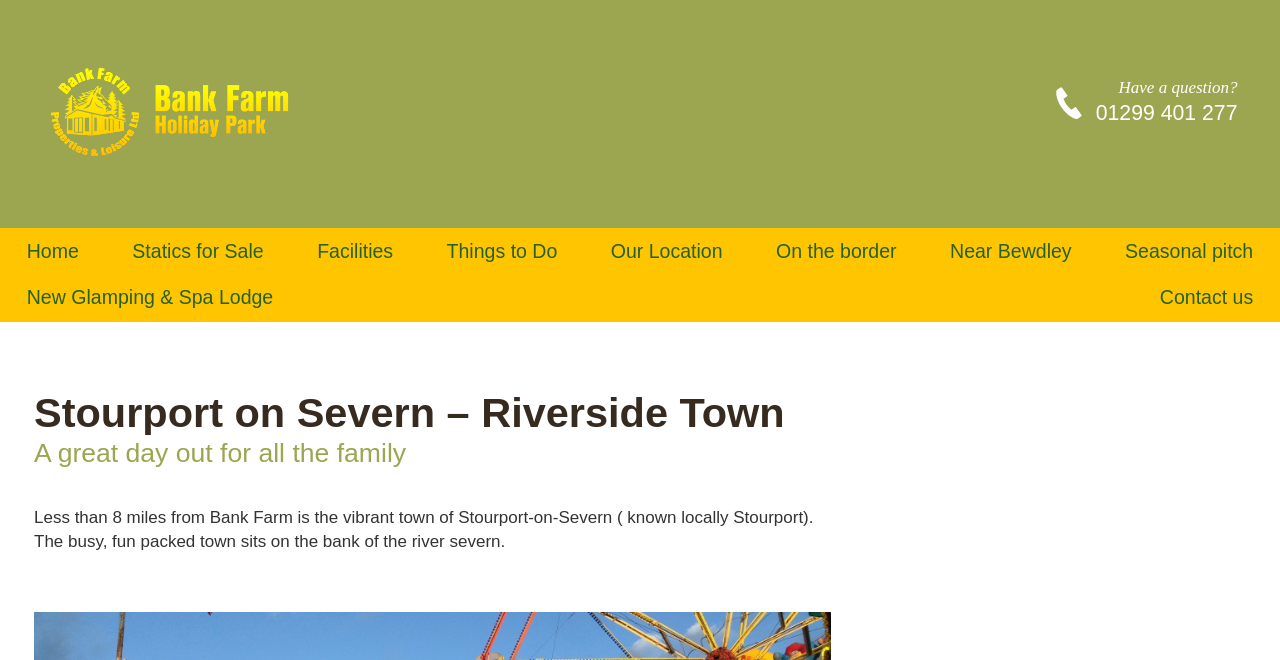Can you find the bounding box coordinates of the area I should click to execute the following instruction: "Call the phone number"?

[0.823, 0.14, 0.967, 0.205]